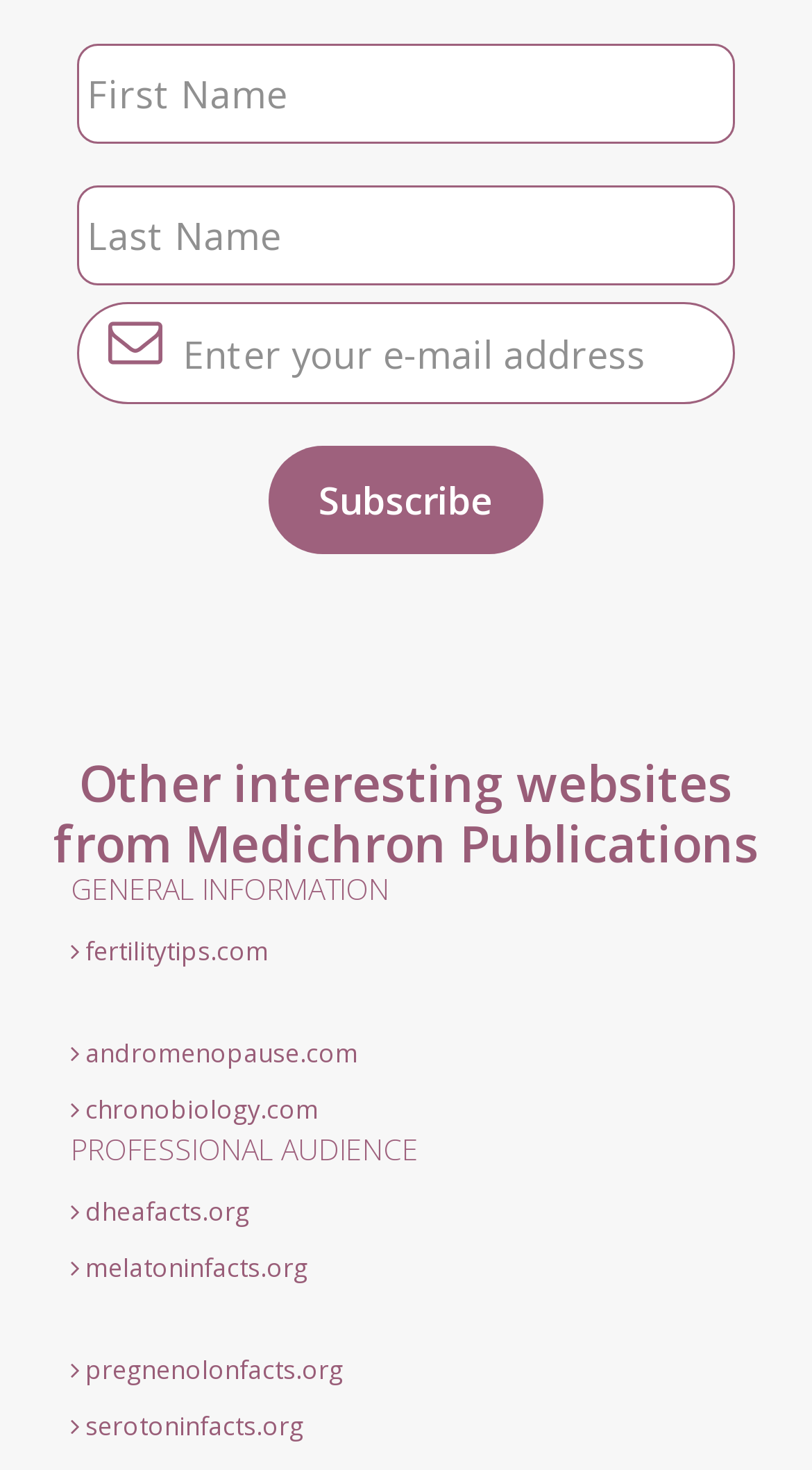Use a single word or phrase to answer the following:
What is the purpose of the button?

Subscribe